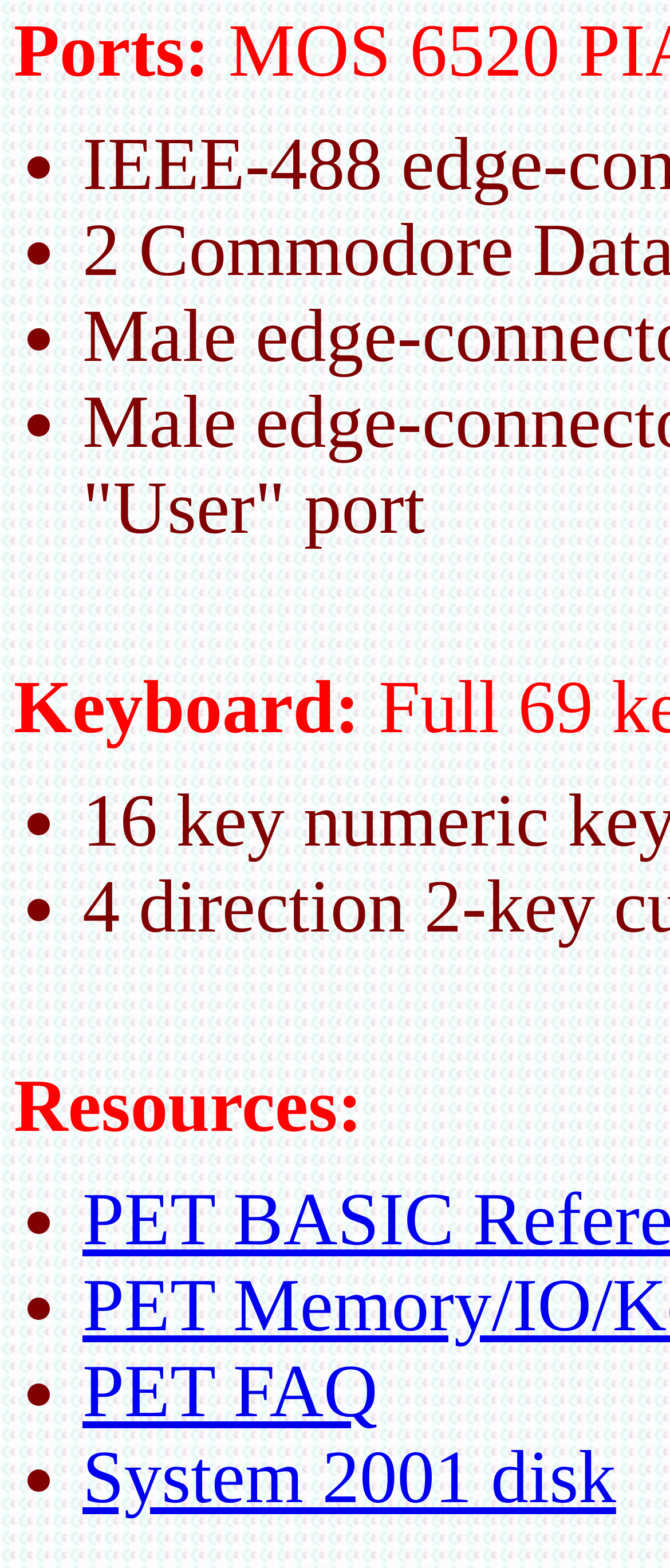Please give a concise answer to this question using a single word or phrase: 
What is the last link on the webpage?

System 2001 disk